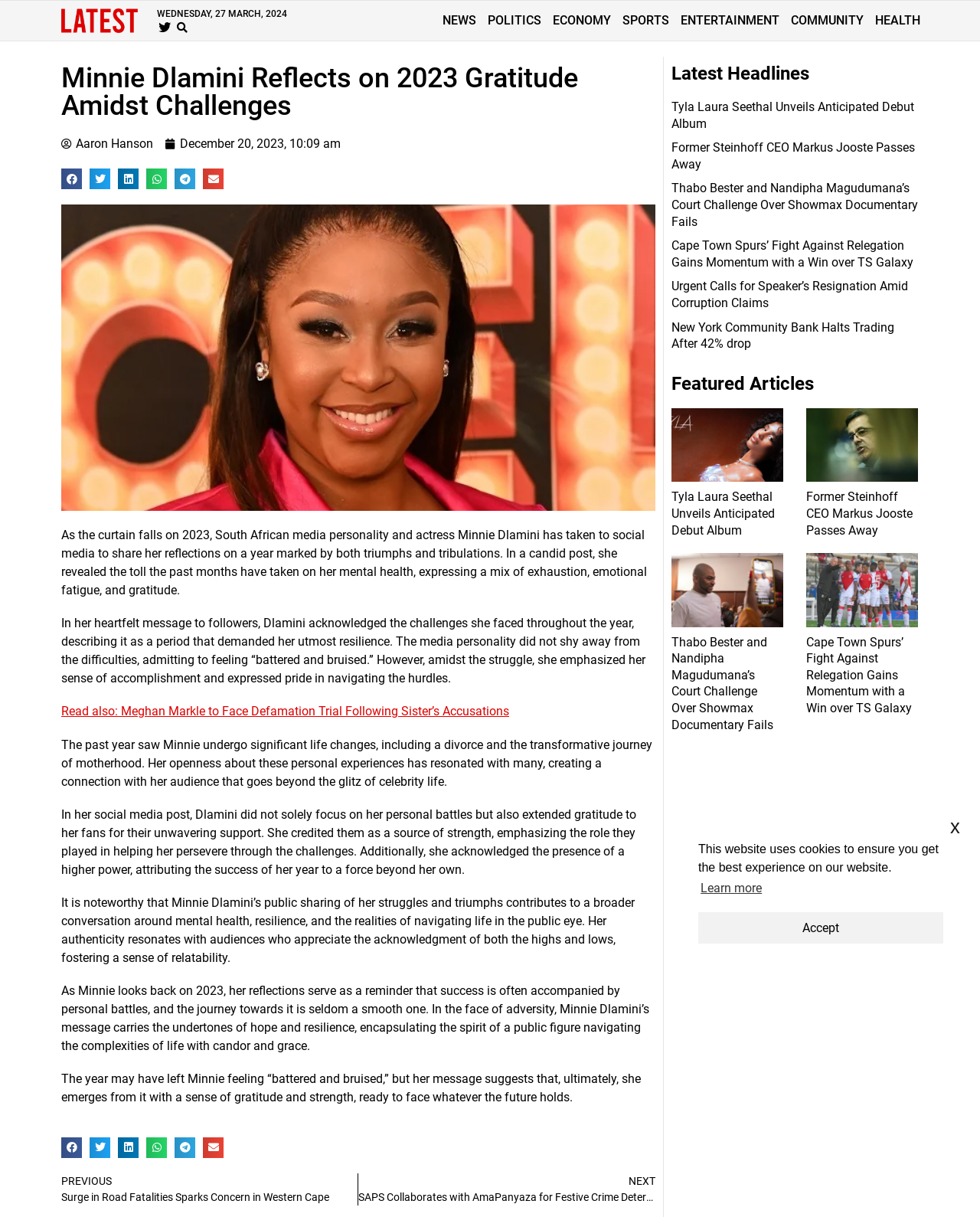Determine the bounding box for the described HTML element: "aria-label="Share on email"". Ensure the coordinates are four float numbers between 0 and 1 in the format [left, top, right, bottom].

[0.207, 0.139, 0.228, 0.156]